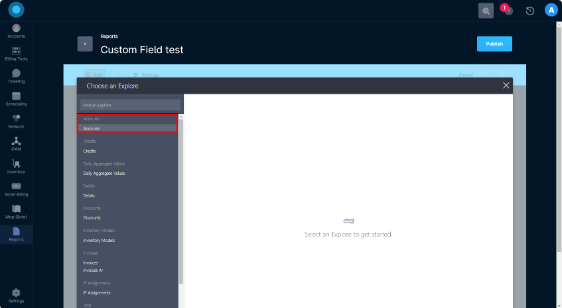Based on the image, please elaborate on the answer to the following question:
What is the purpose of the reporting tool?

The purpose of the reporting tool is to generate reports, specifically focusing on Custom Fields within the application, as indicated by the title 'Custom Field test' and the selection of data categories for exploration.